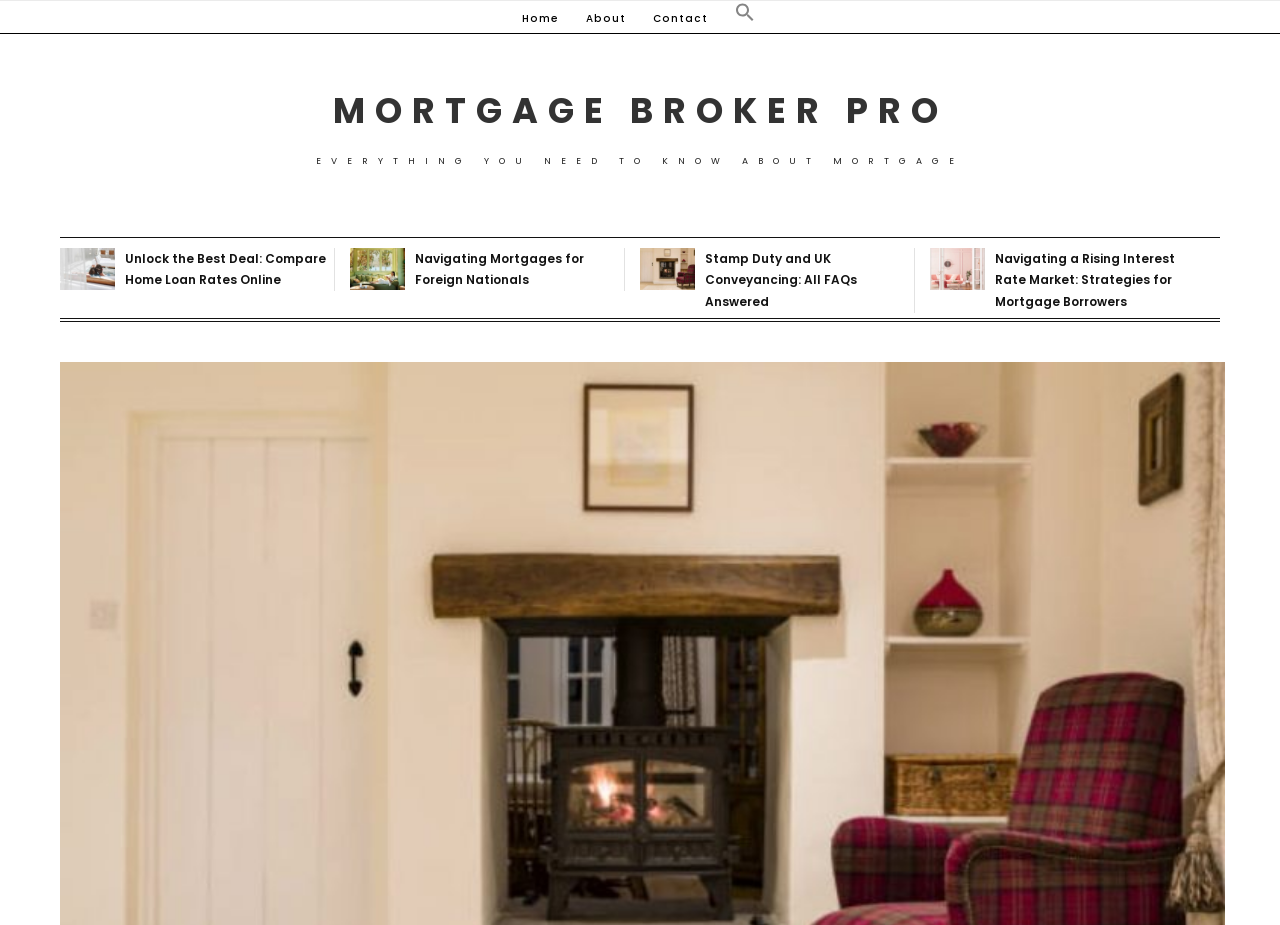Identify the bounding box coordinates for the region of the element that should be clicked to carry out the instruction: "read about stamp duty and uk conveyancing". The bounding box coordinates should be four float numbers between 0 and 1, i.e., [left, top, right, bottom].

[0.5, 0.268, 0.543, 0.321]